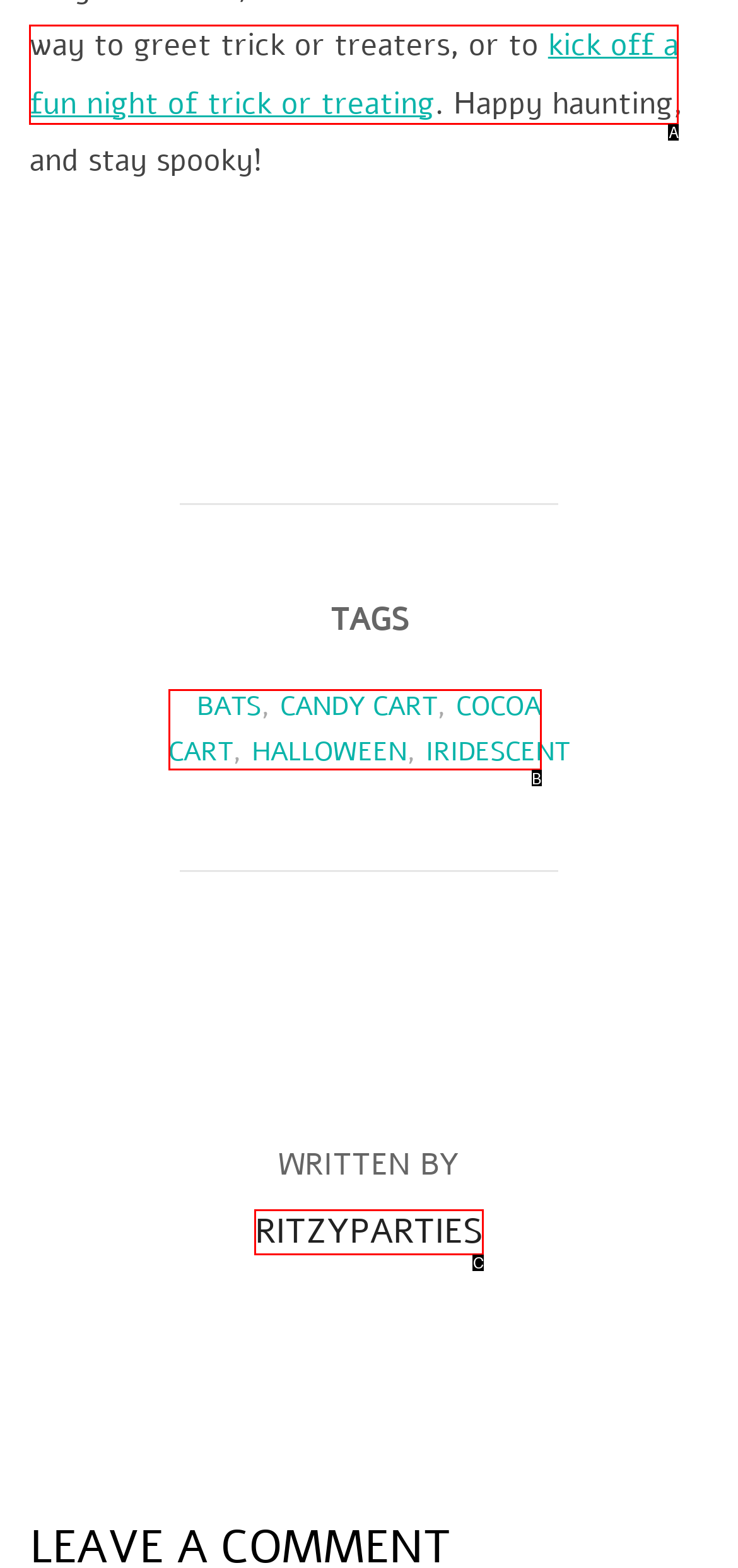Find the HTML element that matches the description: cocoa cart
Respond with the corresponding letter from the choices provided.

B